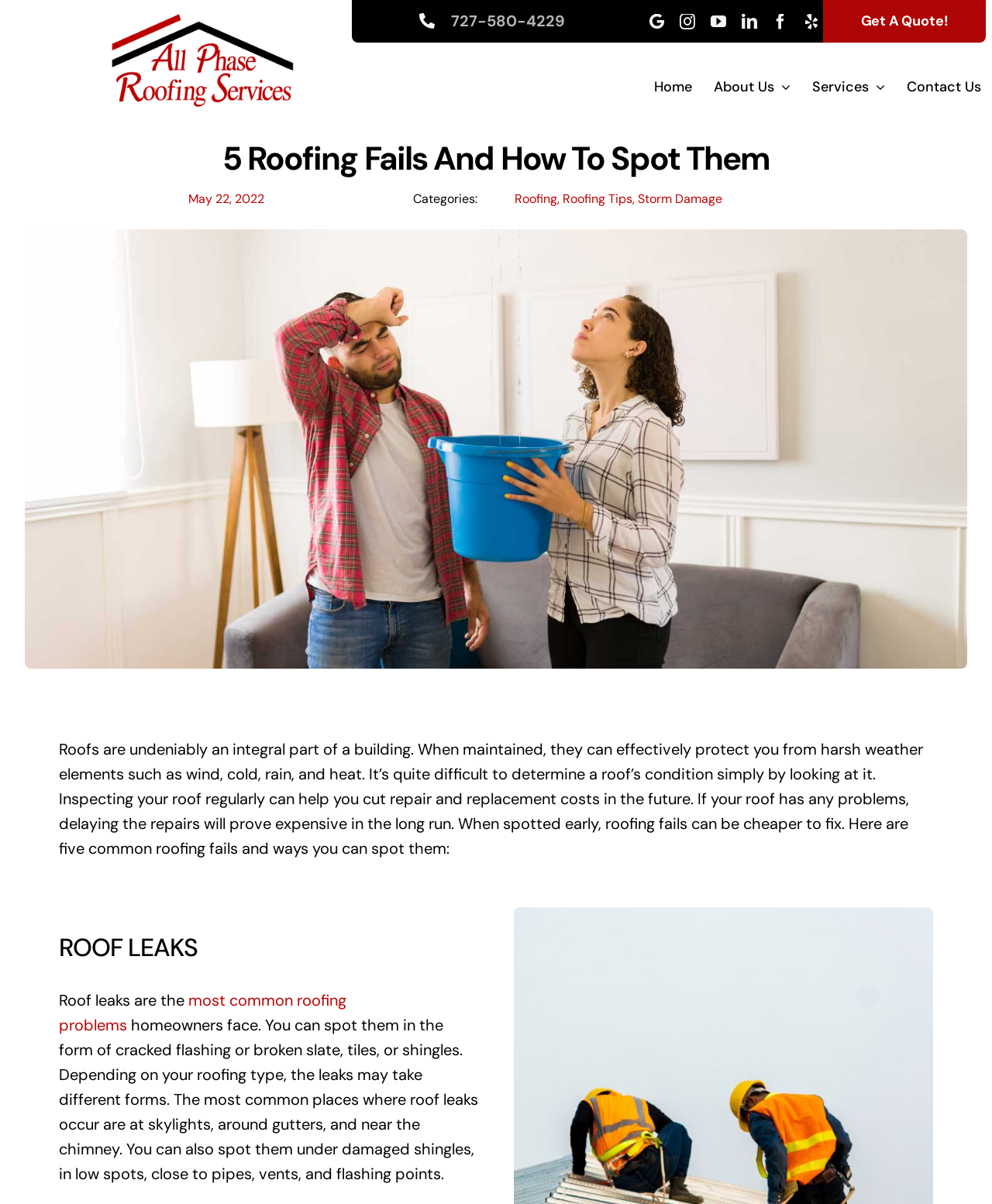Please identify the bounding box coordinates of the clickable element to fulfill the following instruction: "Visit the 'About Us' page". The coordinates should be four float numbers between 0 and 1, i.e., [left, top, right, bottom].

[0.715, 0.059, 0.802, 0.086]